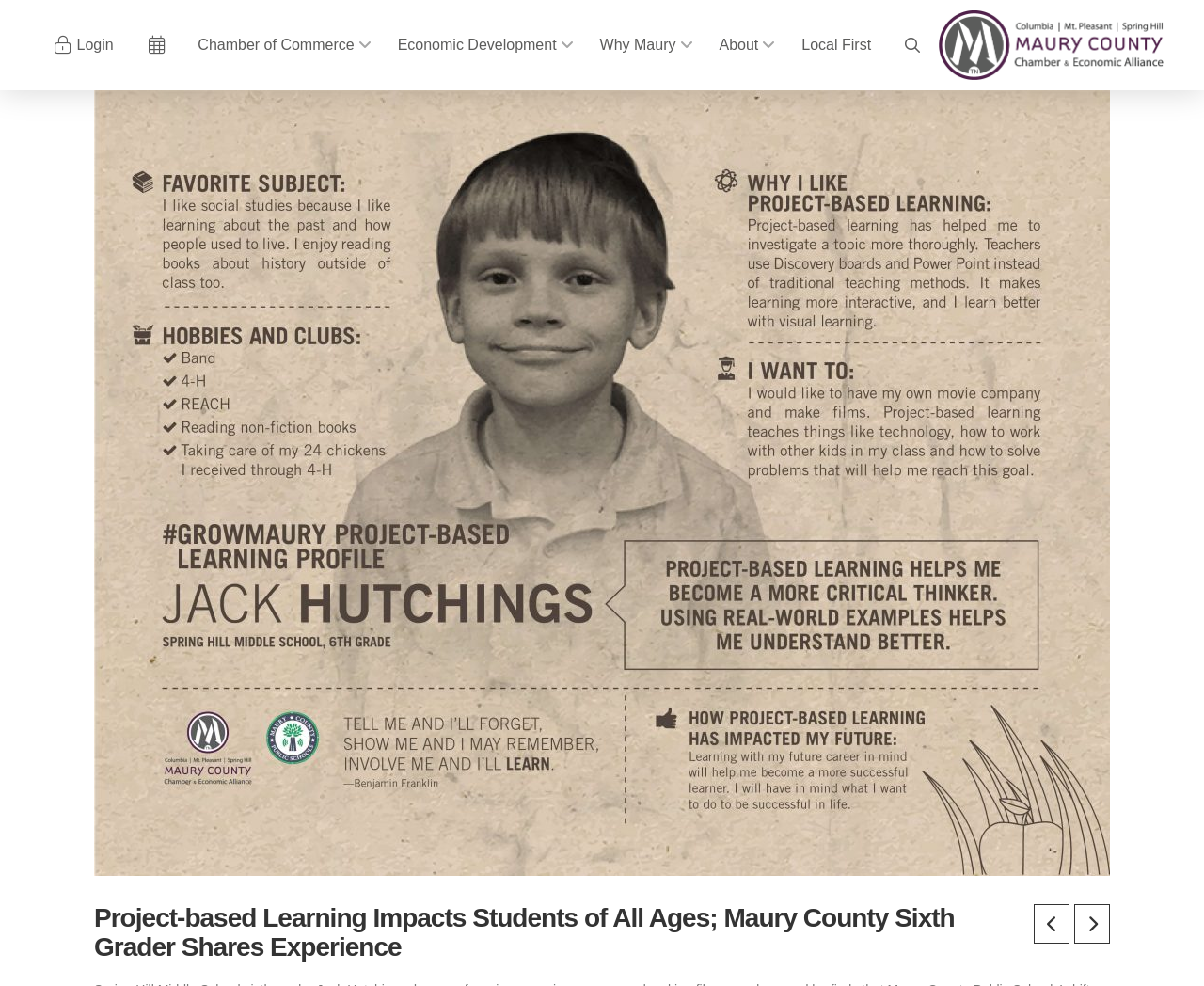Using the image as a reference, answer the following question in as much detail as possible:
How many links are in the top navigation bar?

I counted the number of link elements that are direct children of the root element and have y-coordinates close to 0, indicating they are in the top navigation bar. I found 6 links: 'Login', 'Chamber of Commerce', 'Economic Development', 'Why Maury', 'About', and 'Local First'.